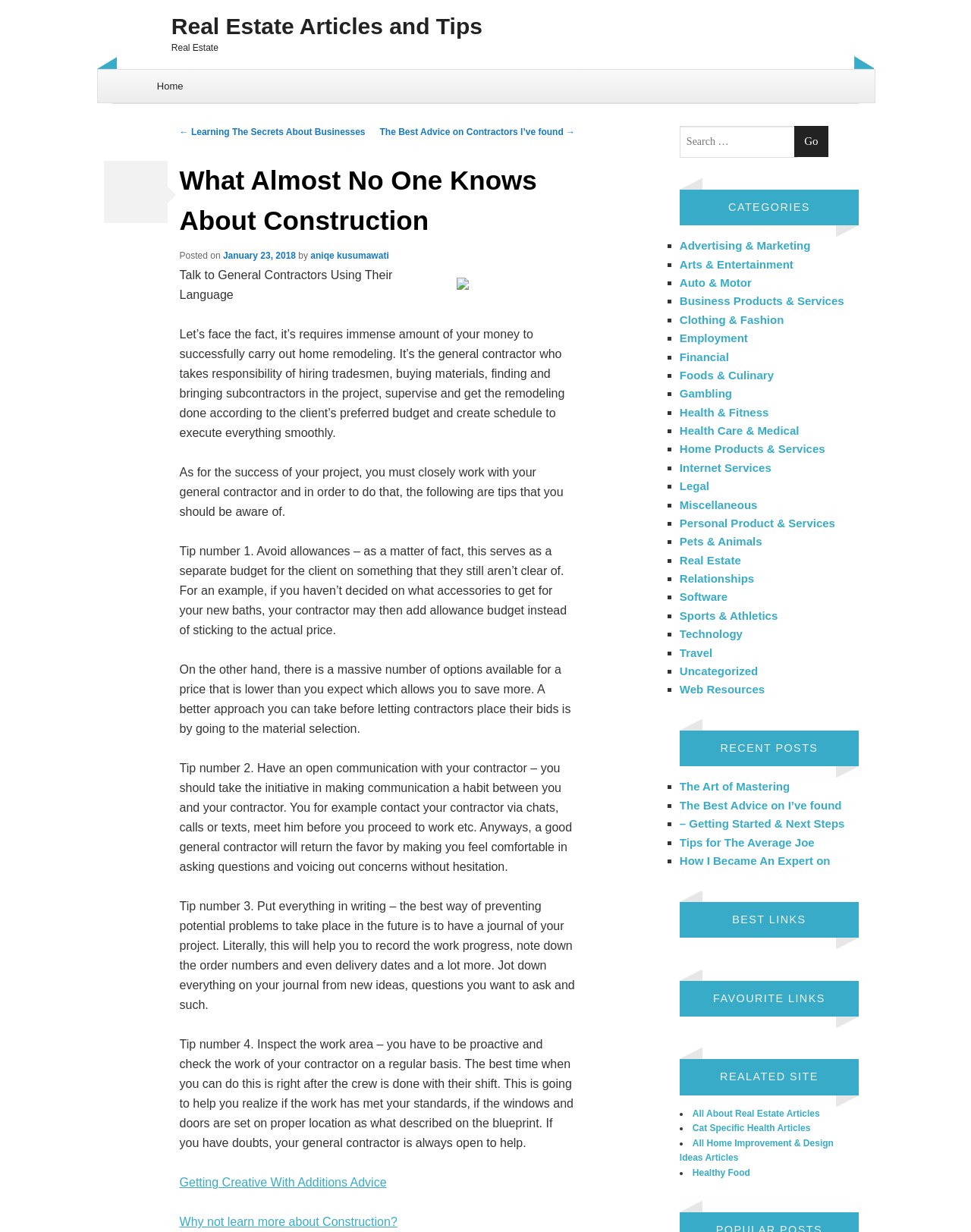Show the bounding box coordinates for the element that needs to be clicked to execute the following instruction: "Search for something". Provide the coordinates in the form of four float numbers between 0 and 1, i.e., [left, top, right, bottom].

[0.7, 0.102, 0.821, 0.128]